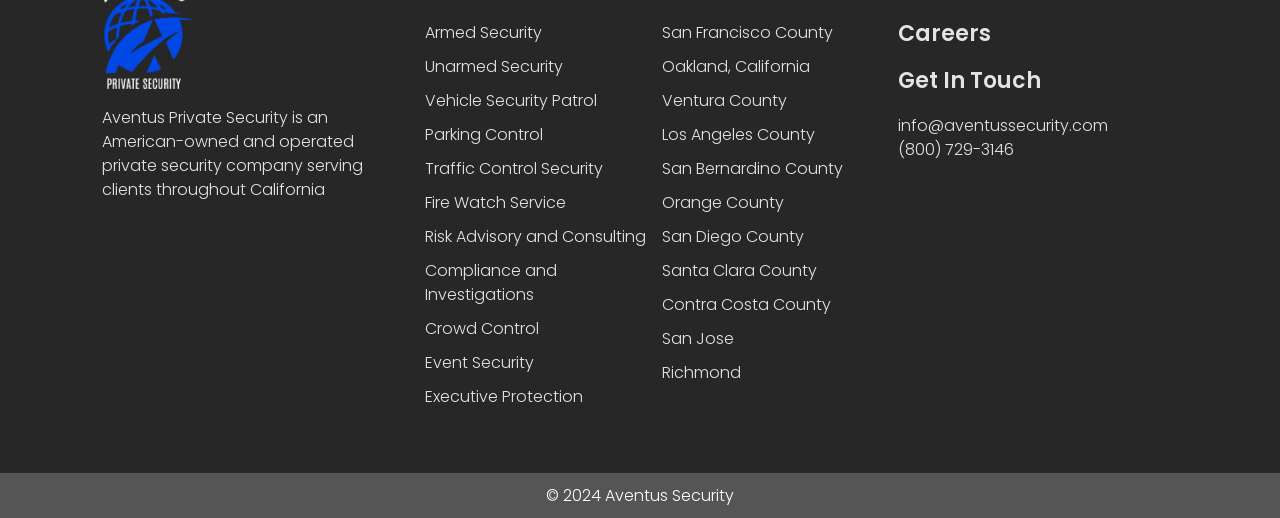What services does Aventus Private Security offer?
Using the image, provide a detailed and thorough answer to the question.

Based on the links provided on the webpage, Aventus Private Security offers various services including Armed Security, Unarmed Security, Vehicle Security Patrol, Parking Control, Traffic Control Security, Fire Watch Service, Risk Advisory and Consulting, Compliance and Investigations, Crowd Control, Event Security, and Executive Protection.